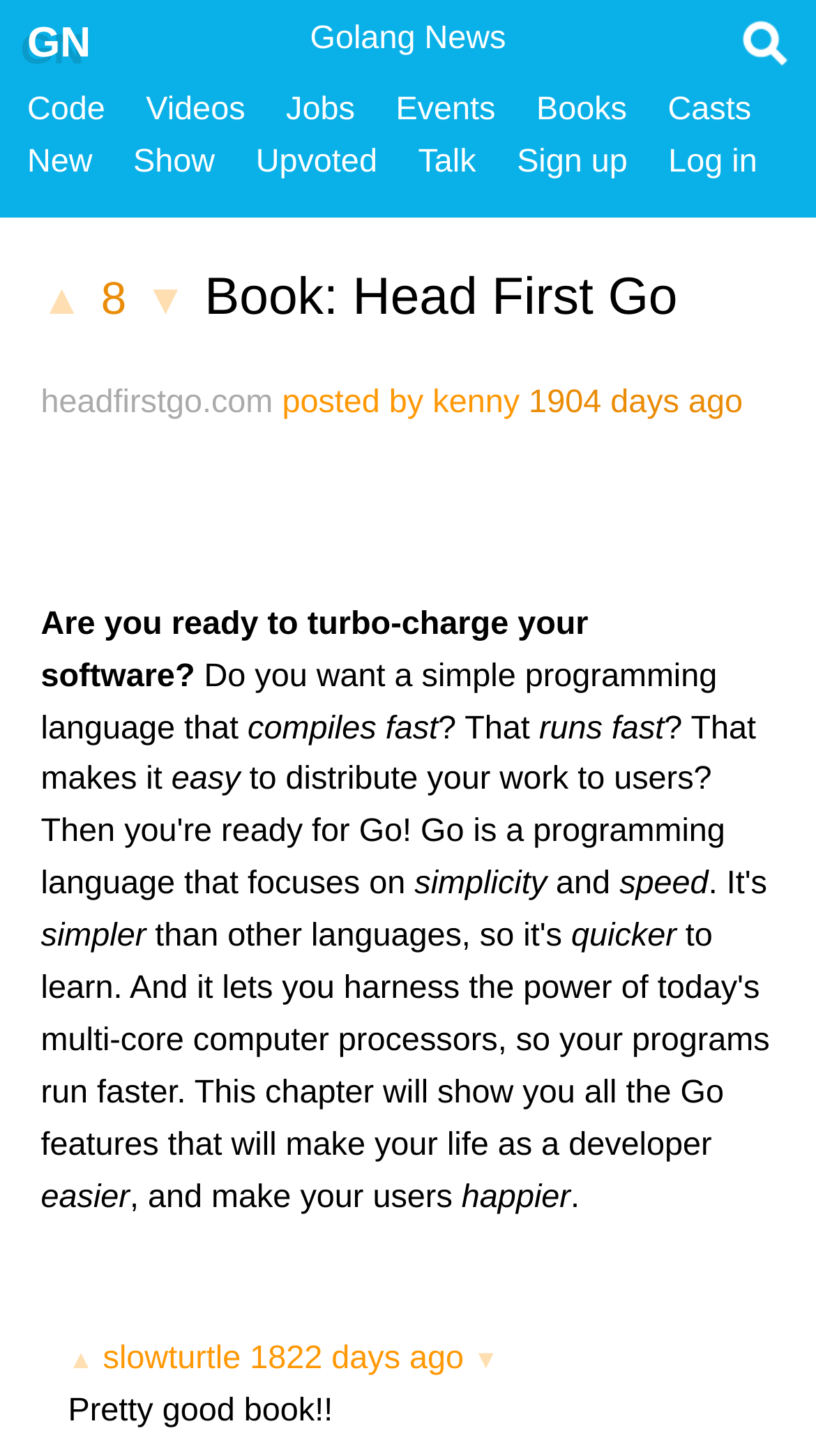Using the provided description Upvoted, find the bounding box coordinates for the UI element. Provide the coordinates in (top-left x, top-left y, bottom-right x, bottom-right y) format, ensuring all values are between 0 and 1.

[0.313, 0.1, 0.462, 0.124]